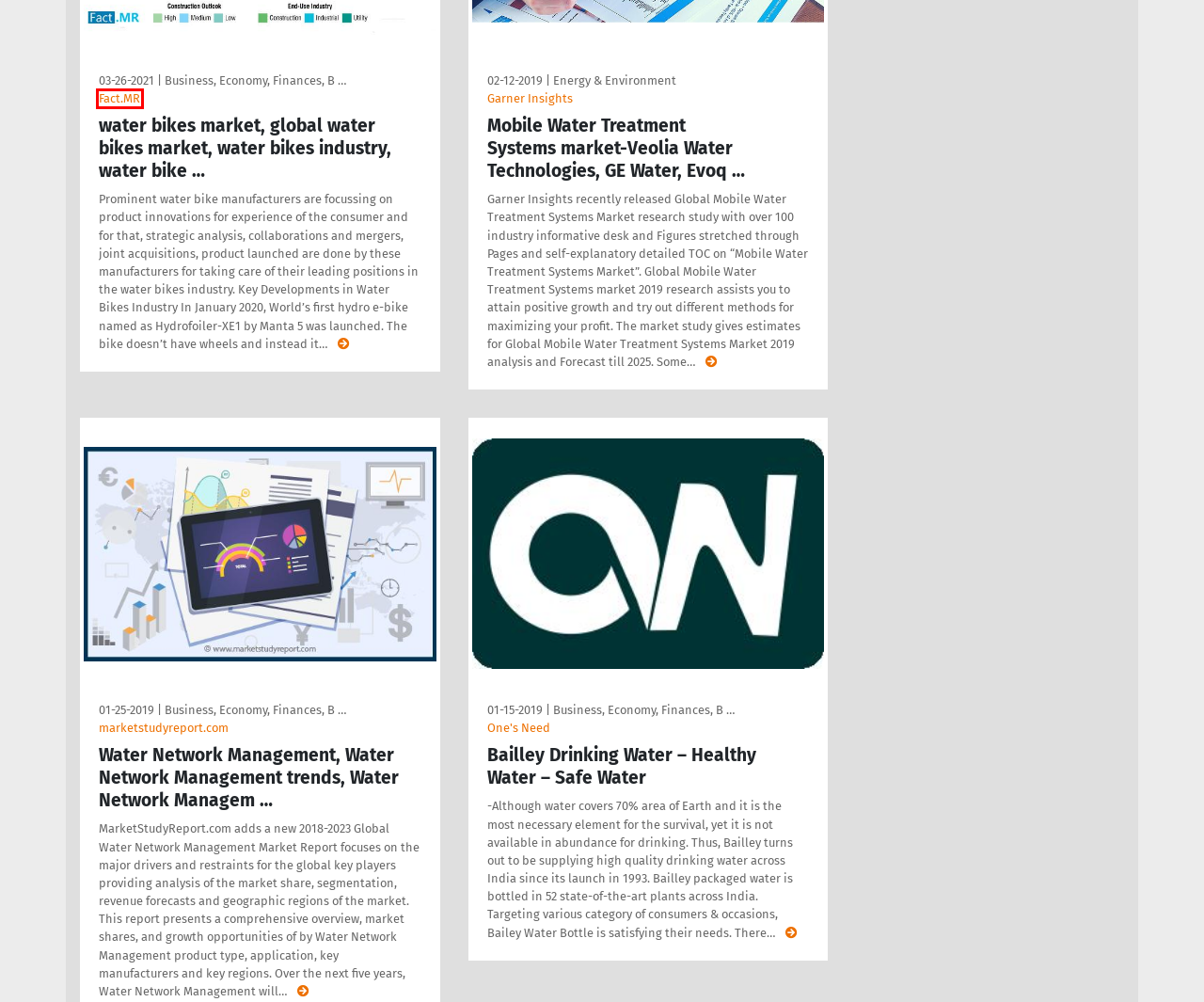Evaluate the webpage screenshot and identify the element within the red bounding box. Select the webpage description that best fits the new webpage after clicking the highlighted element. Here are the candidates:
A. Mobile Water Treatment Systems market-Veolia Water
B. Water Network Management, Water Network Management trends,
C. Fact.MR - press releases - openPR.com
D. openPR.com - press releases of the category Energy & Environment
E. Garner Insights - press releases - openPR.com
F. openPR.com - press releases of the category Sports
G. One's Need - press releases - openPR.com
H. openPR.com - press releases of the category Business, Economy, Finances, Banking & Insurance

C